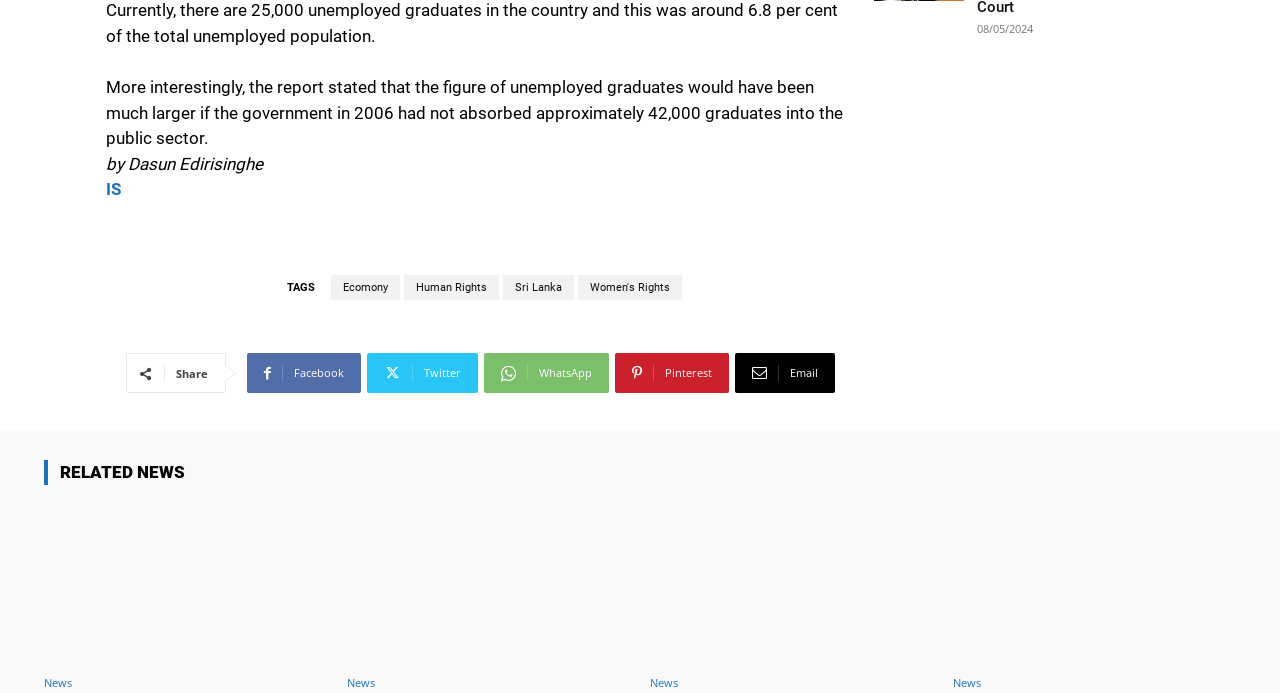How many links are there in the 'RELATED NEWS' section? Look at the image and give a one-word or short phrase answer.

5